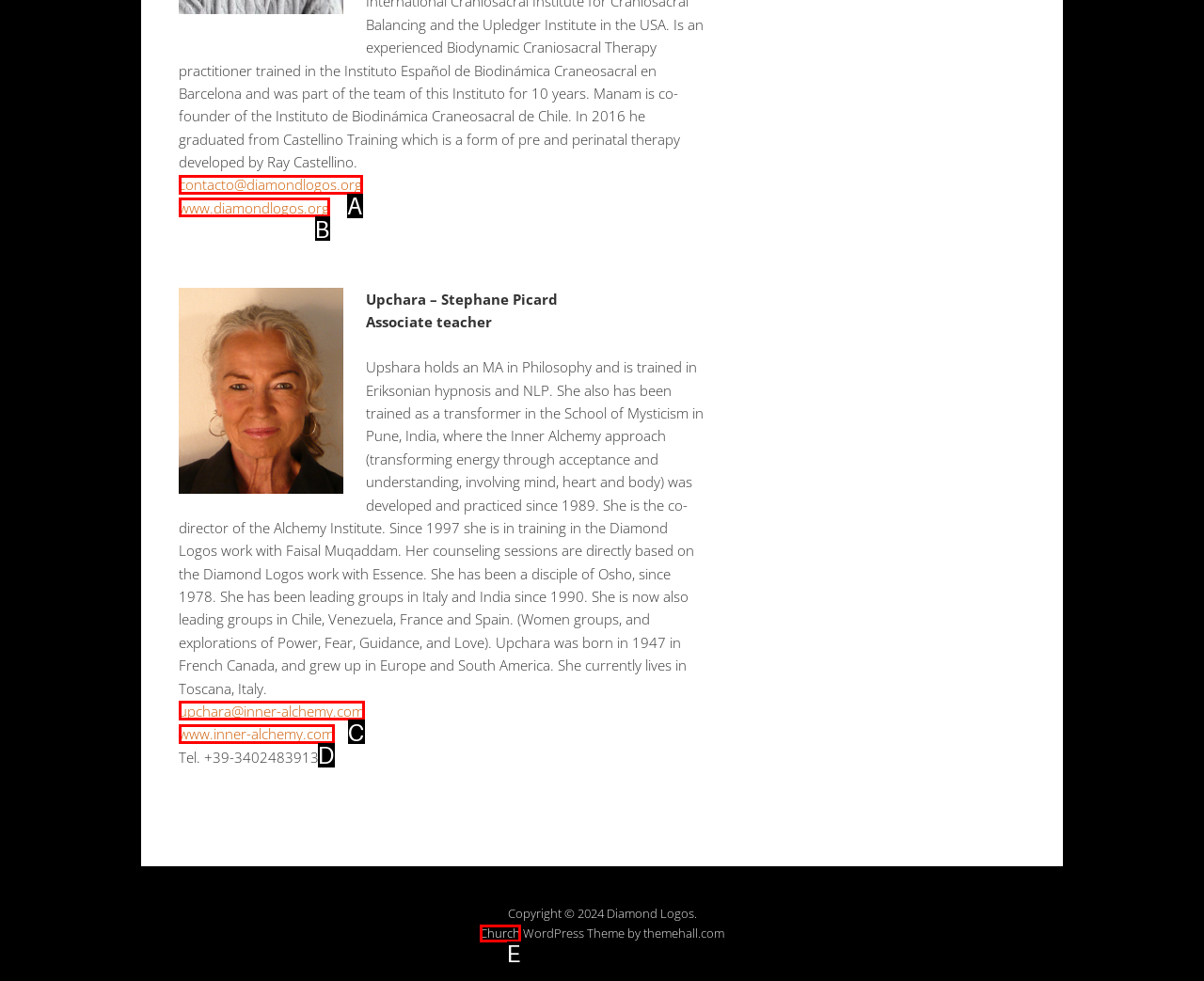Using the description: contacto@diamondlogos.org, find the best-matching HTML element. Indicate your answer with the letter of the chosen option.

A